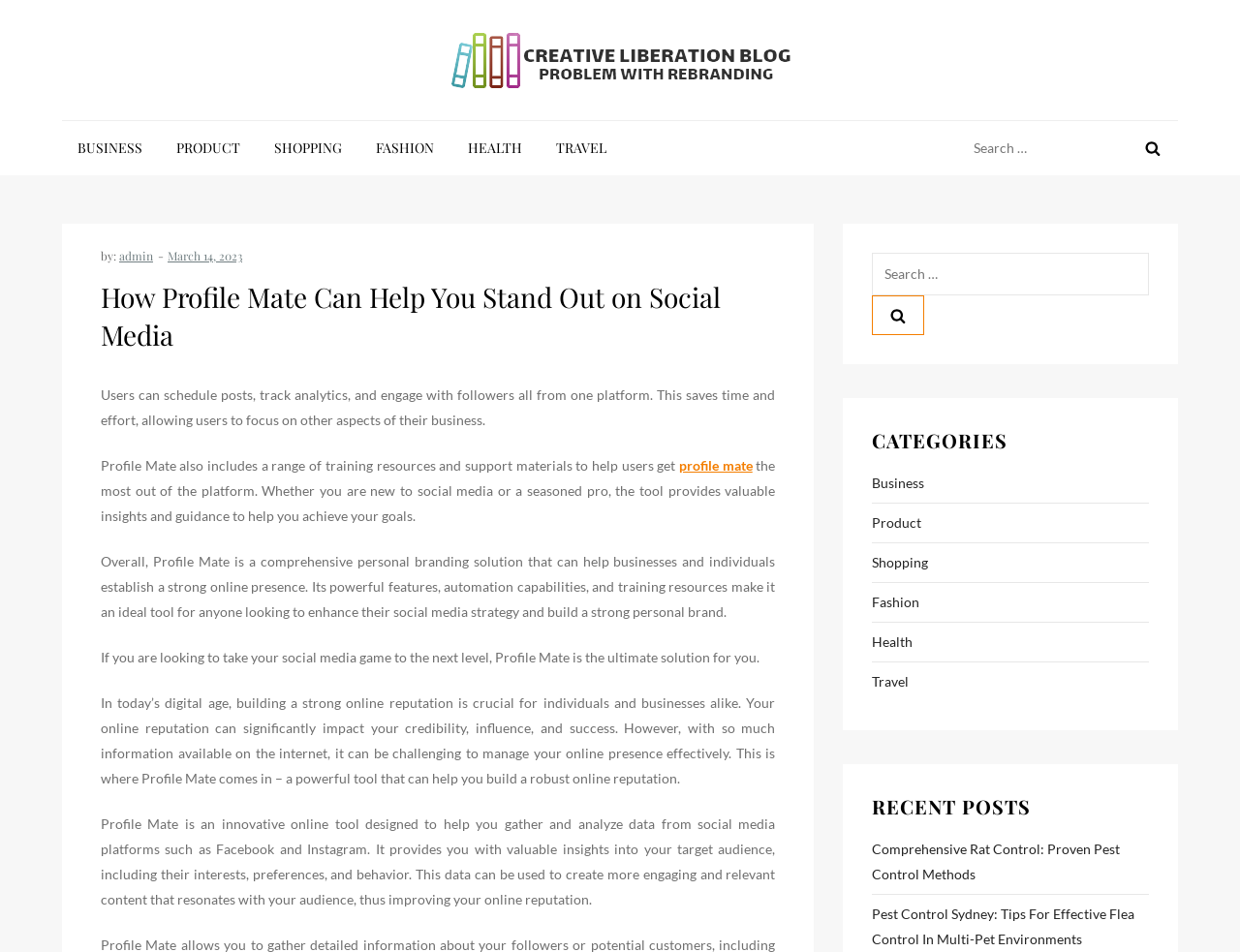Locate the bounding box coordinates of the clickable area to execute the instruction: "Search for something". Provide the coordinates as four float numbers between 0 and 1, represented as [left, top, right, bottom].

[0.777, 0.127, 0.95, 0.184]